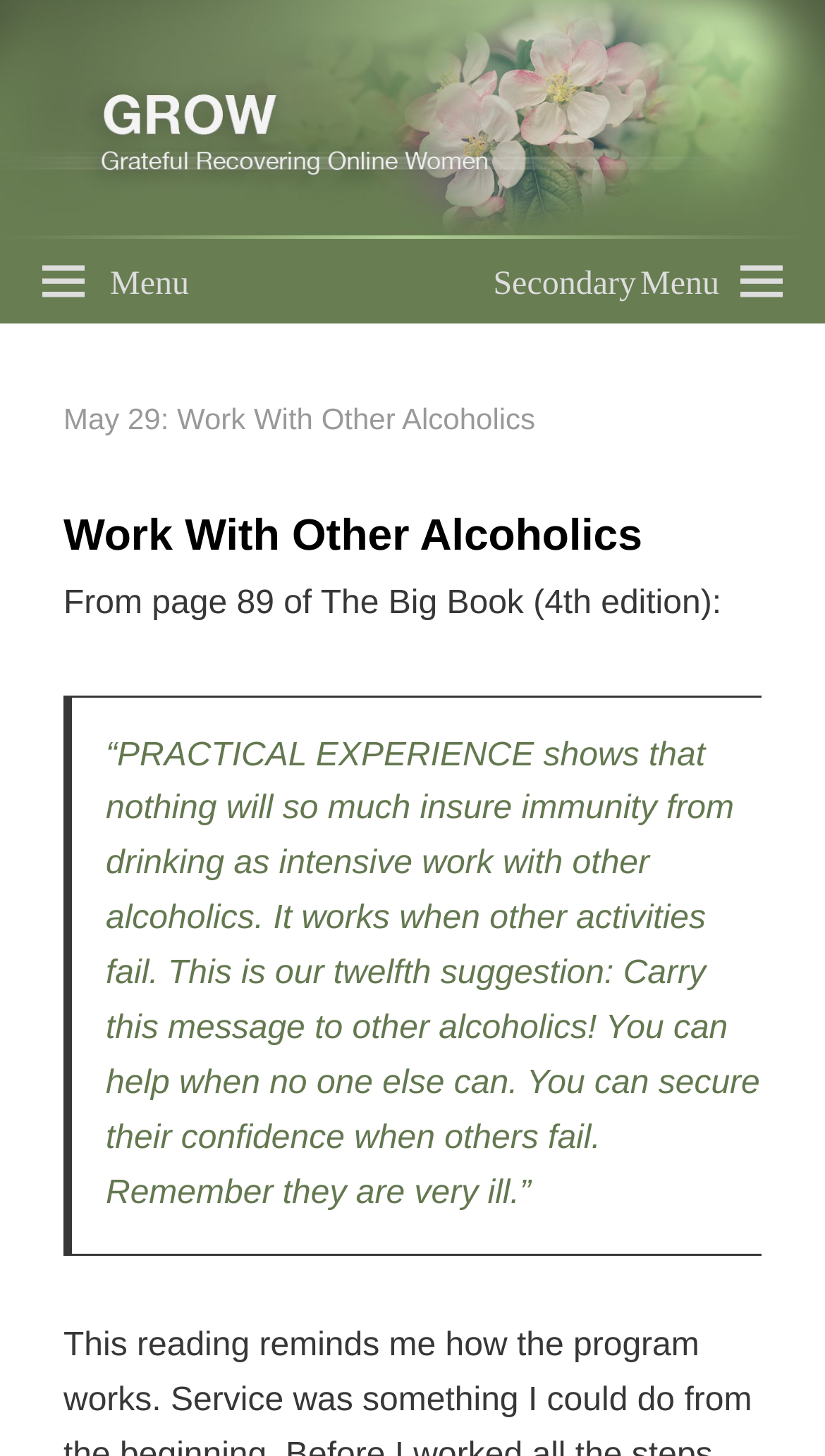Articulate a complete and detailed caption of the webpage elements.

The webpage is about a specific topic related to alcoholism, with the title "May 29: Work With Other Alcoholics – GROW" prominently displayed at the top. Below the title, there is a logo image of "GROW" and a link with the same text. 

To the right of the logo, there are two menu links, "Menu" and "Secondary Menu", which are not expanded by default. 

The main content of the webpage is divided into sections. The first section has a heading "May 29: Work With Other Alcoholics" followed by a subheading "Work With Other Alcoholics". 

Below the subheading, there is a paragraph of text that quotes from page 89 of The Big Book (4th edition), which discusses the importance of working with other alcoholics to ensure immunity from drinking. This quote is presented in a blockquote format and is the main focus of the webpage.